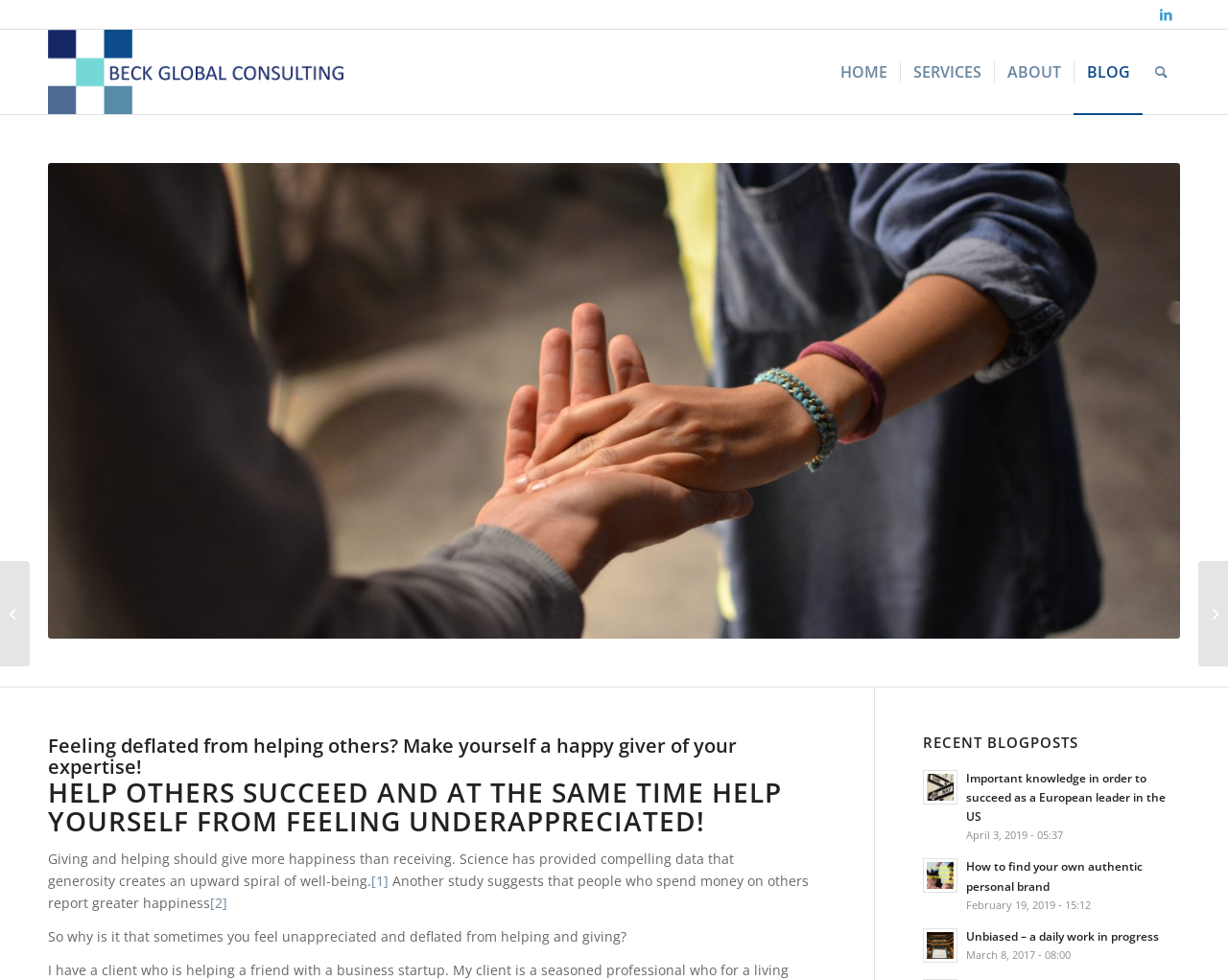Answer the following in one word or a short phrase: 
What is the topic of the recent blog post on April 3, 2019?

European leader in the US